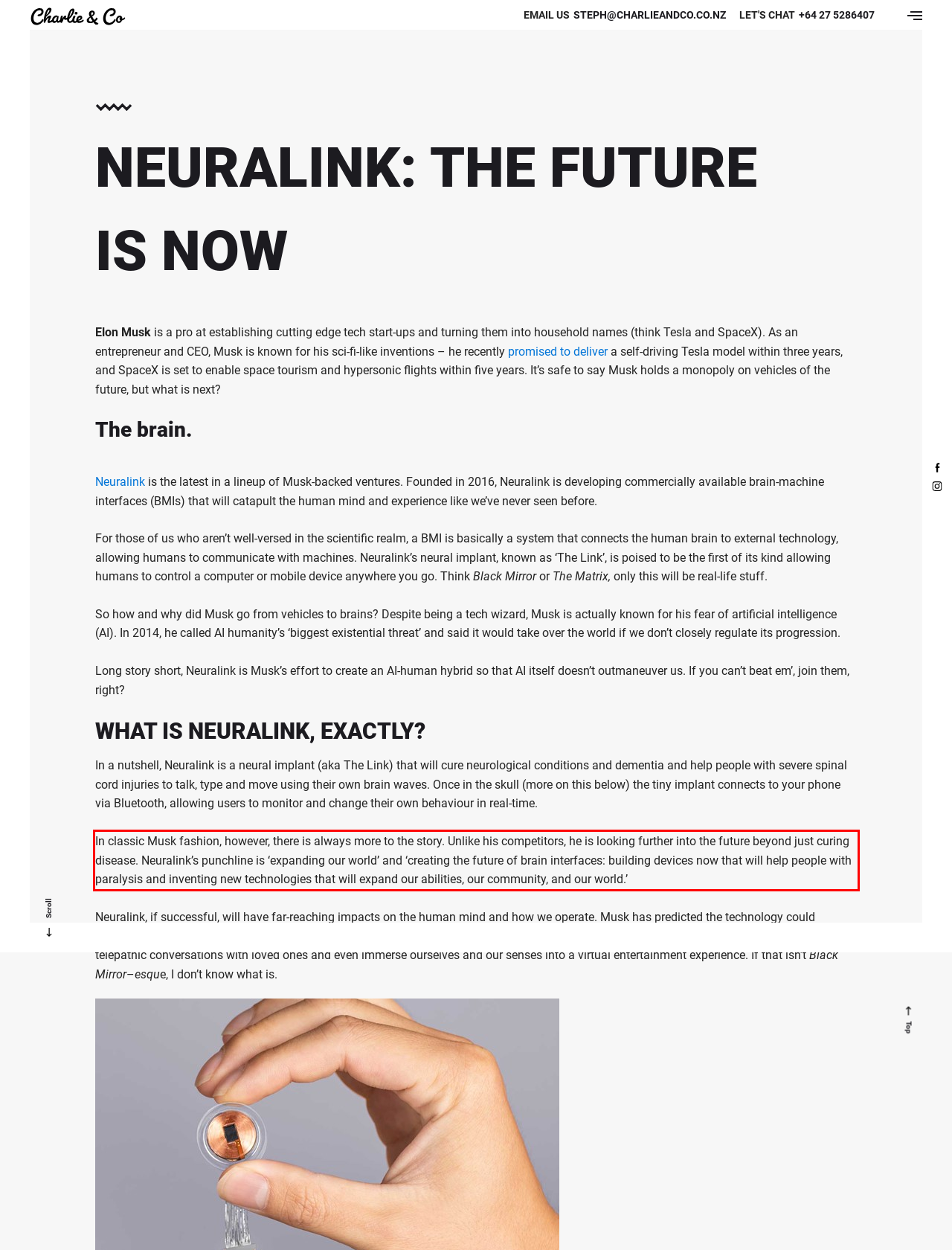Analyze the screenshot of a webpage where a red rectangle is bounding a UI element. Extract and generate the text content within this red bounding box.

In classic Musk fashion, however, there is always more to the story. Unlike his competitors, he is looking further into the future beyond just curing disease. Neuralink’s punchline is ‘expanding our world’ and ‘creating the future of brain interfaces: building devices now that will help people with paralysis and inventing new technologies that will expand our abilities, our community, and our world.’